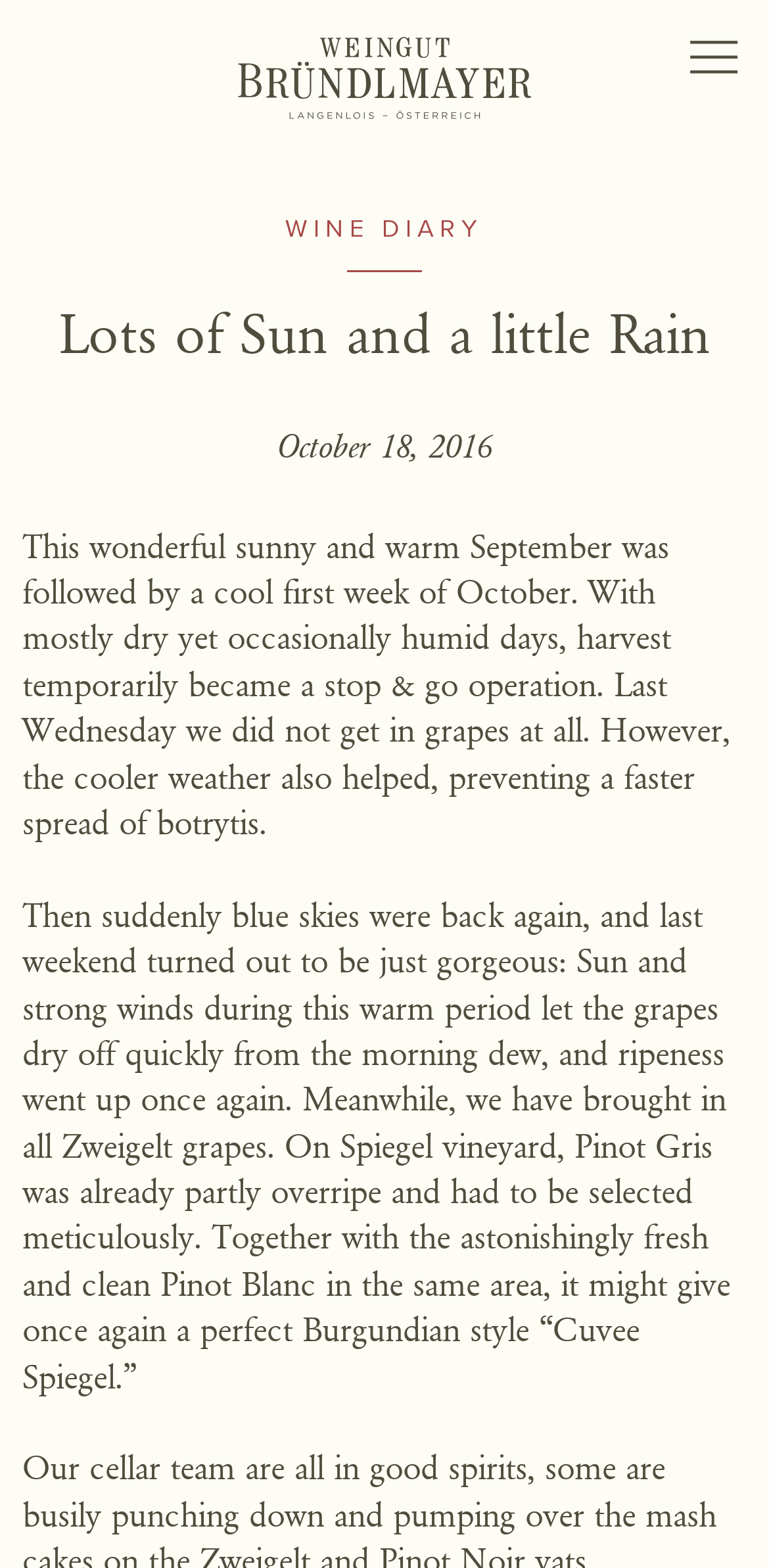Identify the bounding box coordinates for the UI element described as: "Wines".

[0.029, 0.593, 0.971, 0.618]